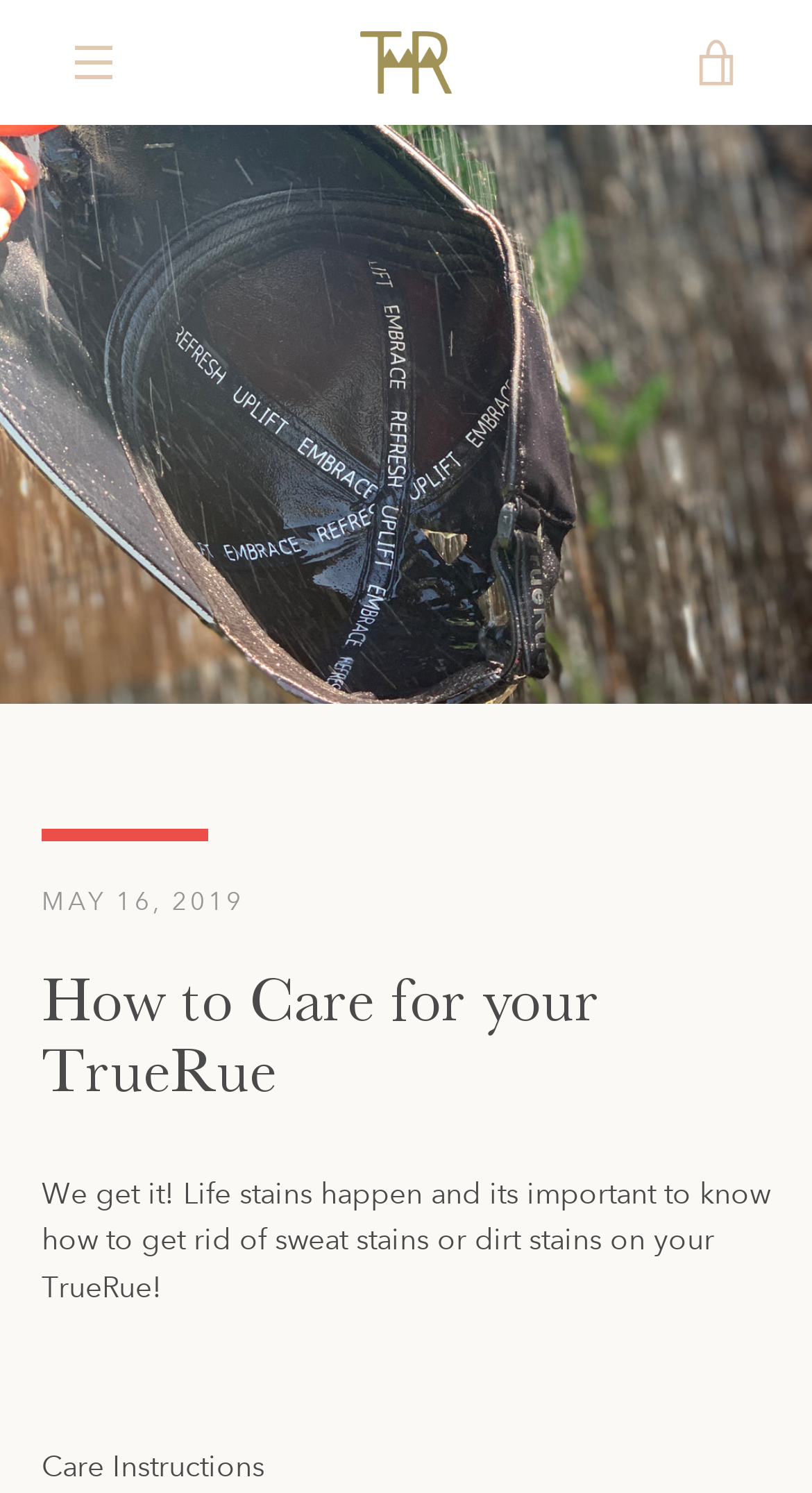Give a concise answer of one word or phrase to the question: 
What is the call-to-action button below the email address field?

SUBSCRIBE